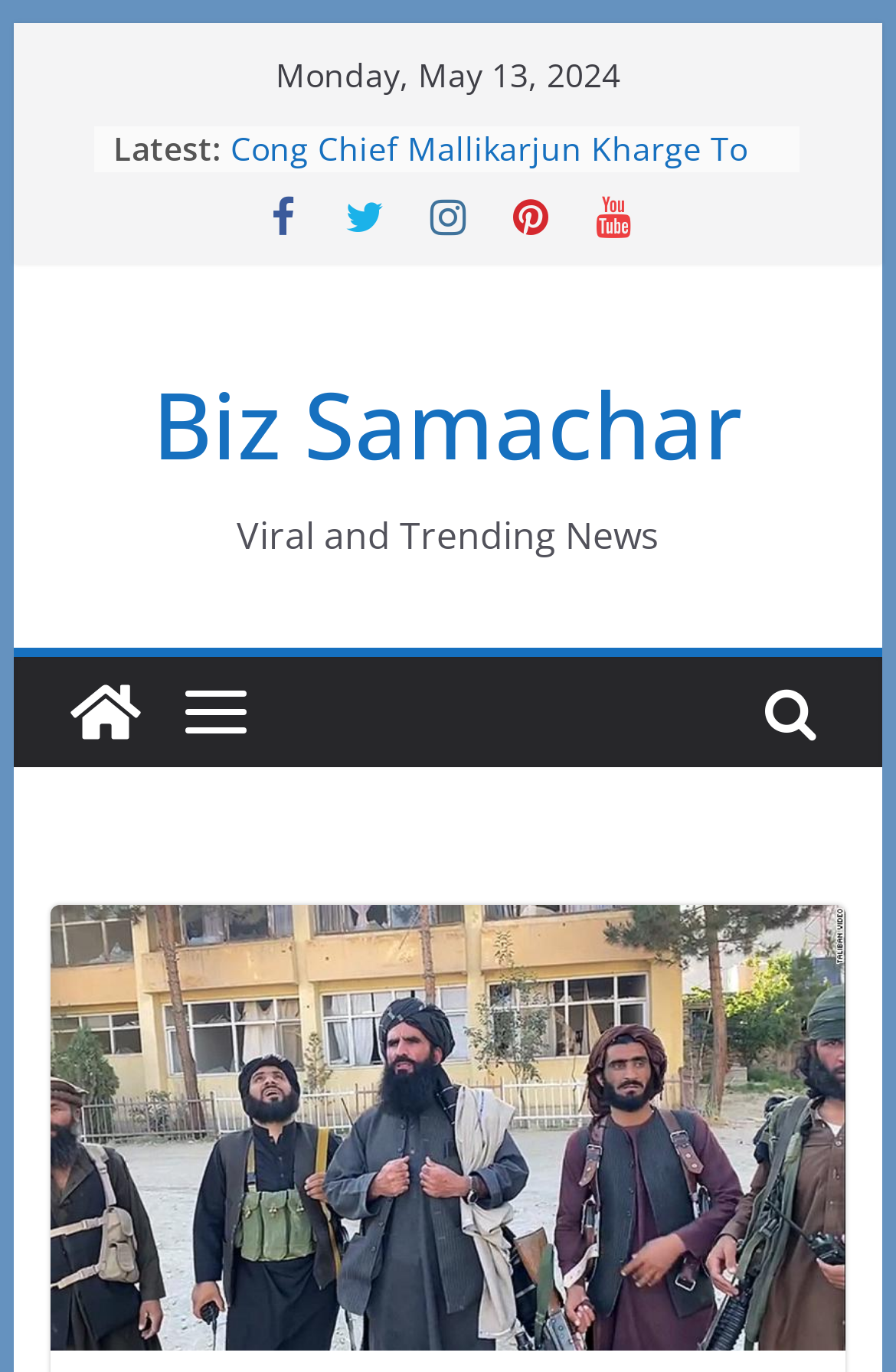Based on the element description: "title="Biz Samachar"", identify the UI element and provide its bounding box coordinates. Use four float numbers between 0 and 1, [left, top, right, bottom].

[0.056, 0.479, 0.179, 0.559]